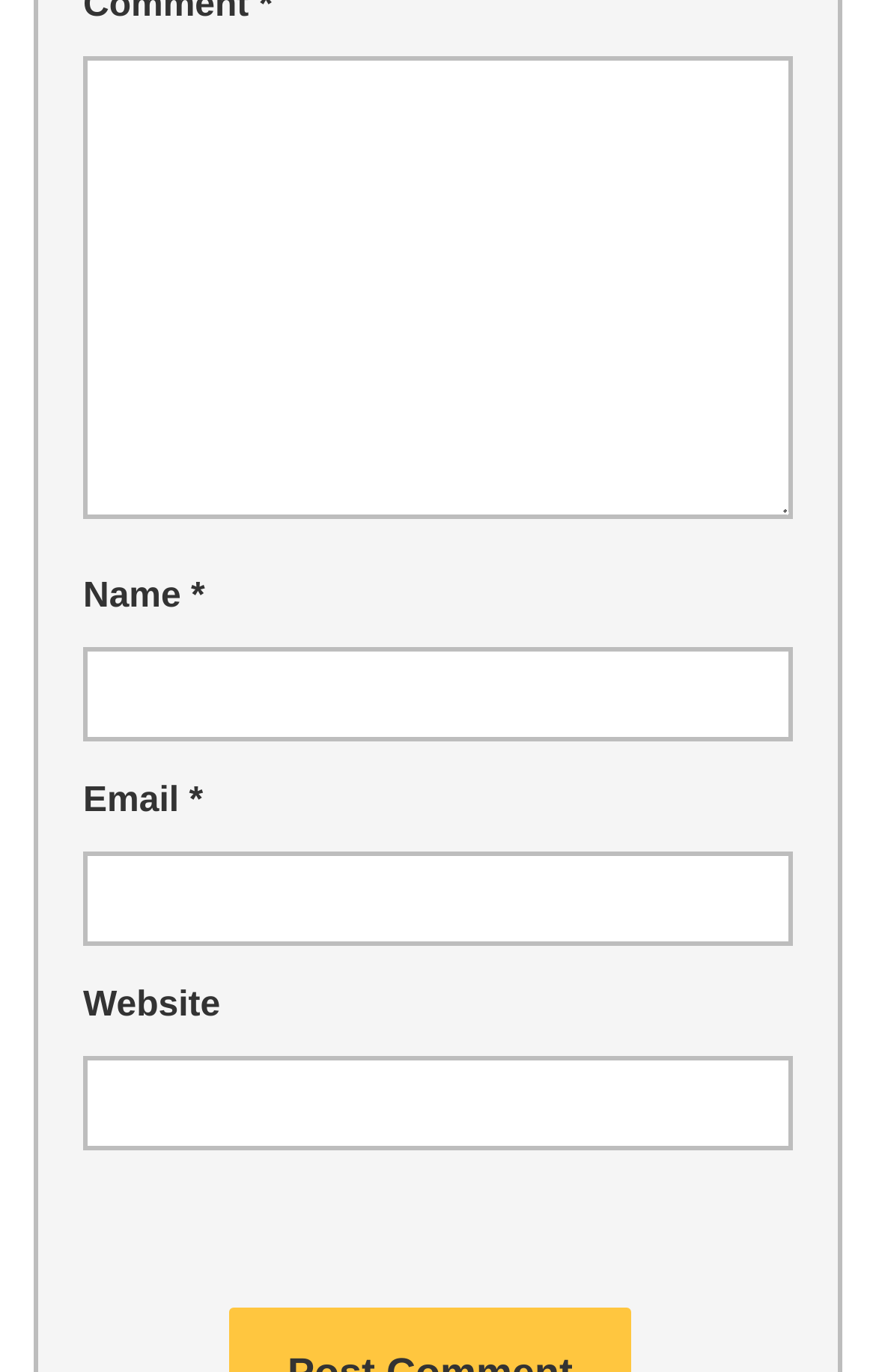Locate the bounding box of the UI element based on this description: "parent_node: Website name="url"". Provide four float numbers between 0 and 1 as [left, top, right, bottom].

[0.095, 0.769, 0.905, 0.838]